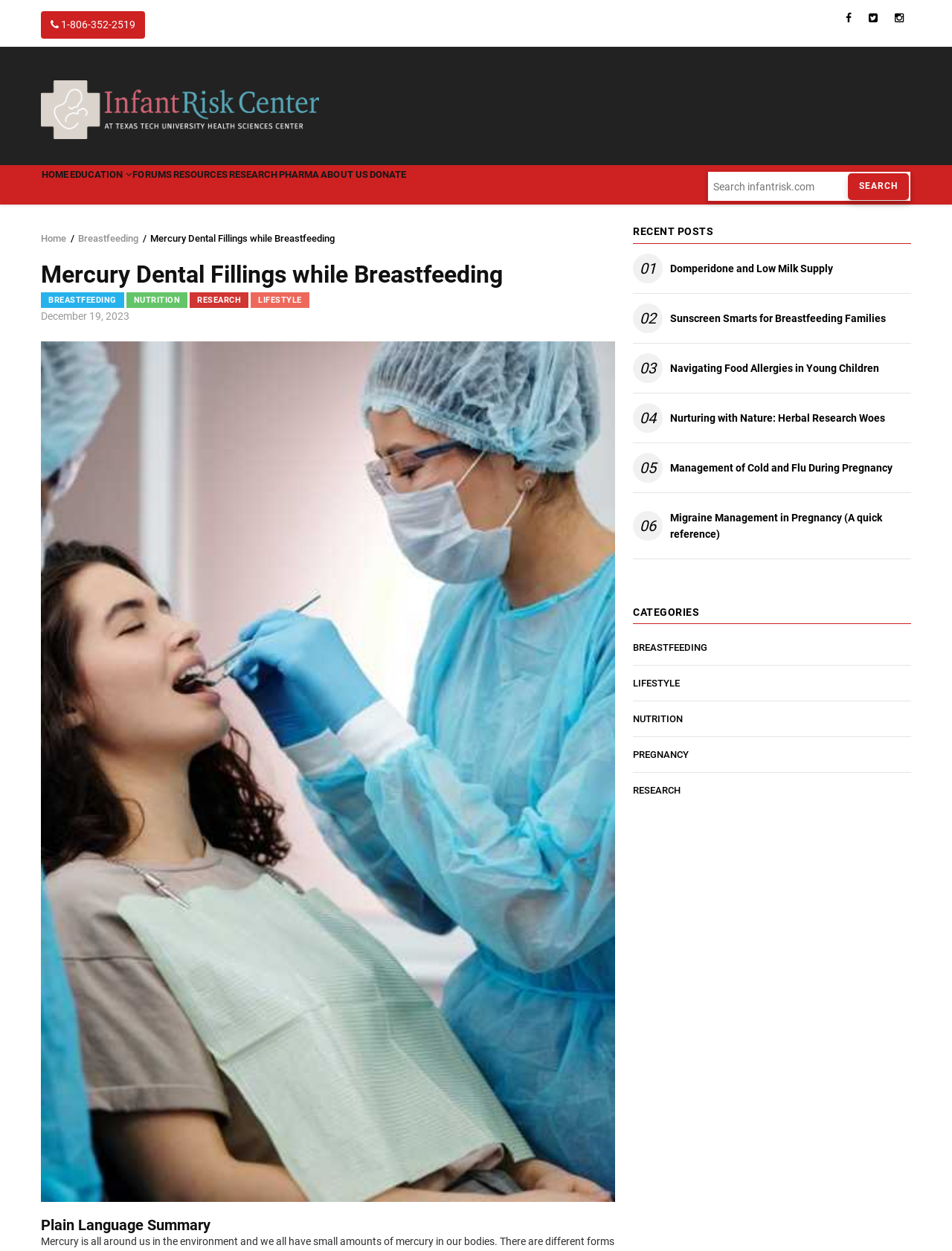How many social media links are there?
Using the information from the image, give a concise answer in one word or a short phrase.

3